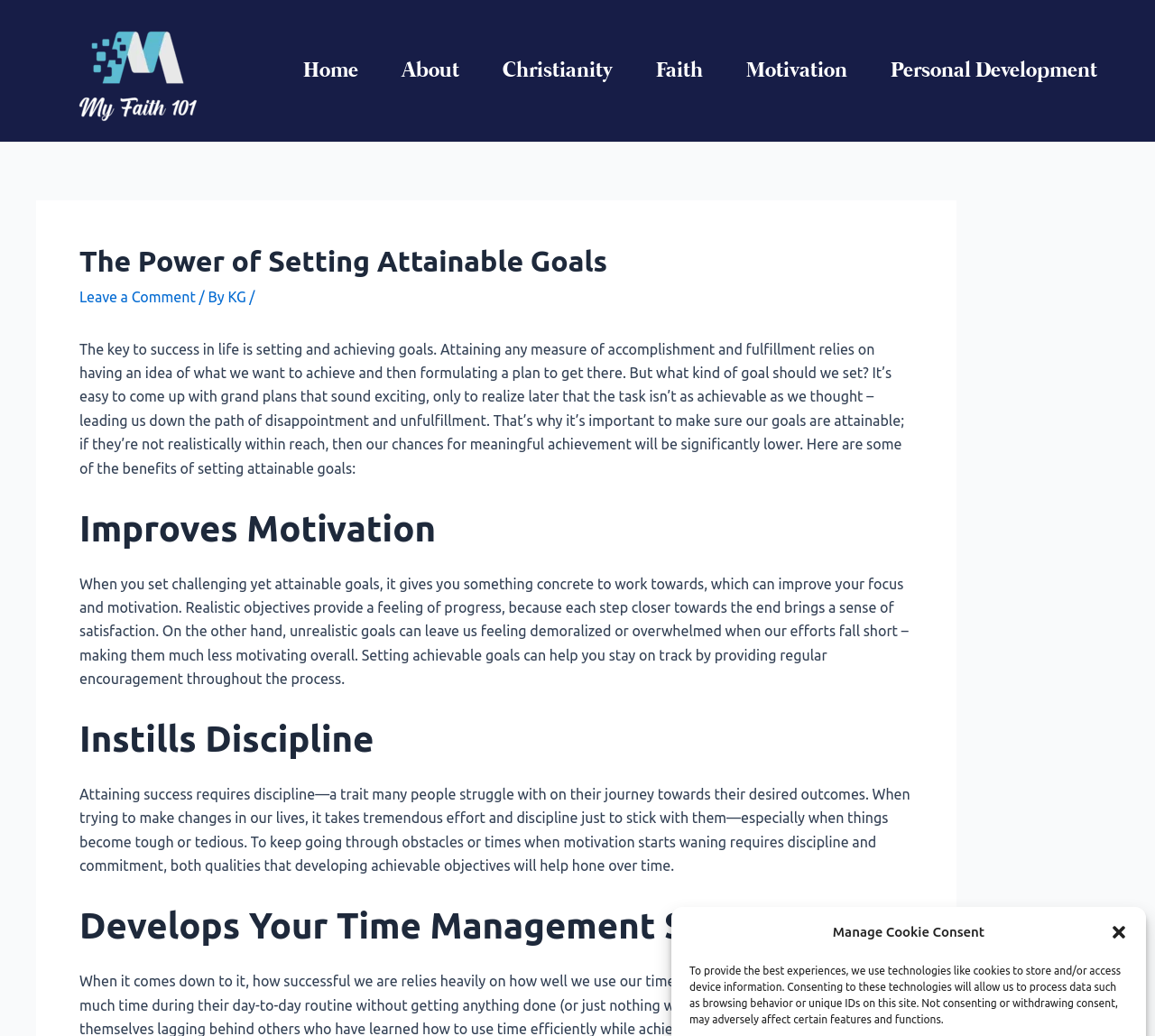Specify the bounding box coordinates of the area to click in order to execute this command: 'Leave a Comment'. The coordinates should consist of four float numbers ranging from 0 to 1, and should be formatted as [left, top, right, bottom].

[0.069, 0.279, 0.169, 0.295]